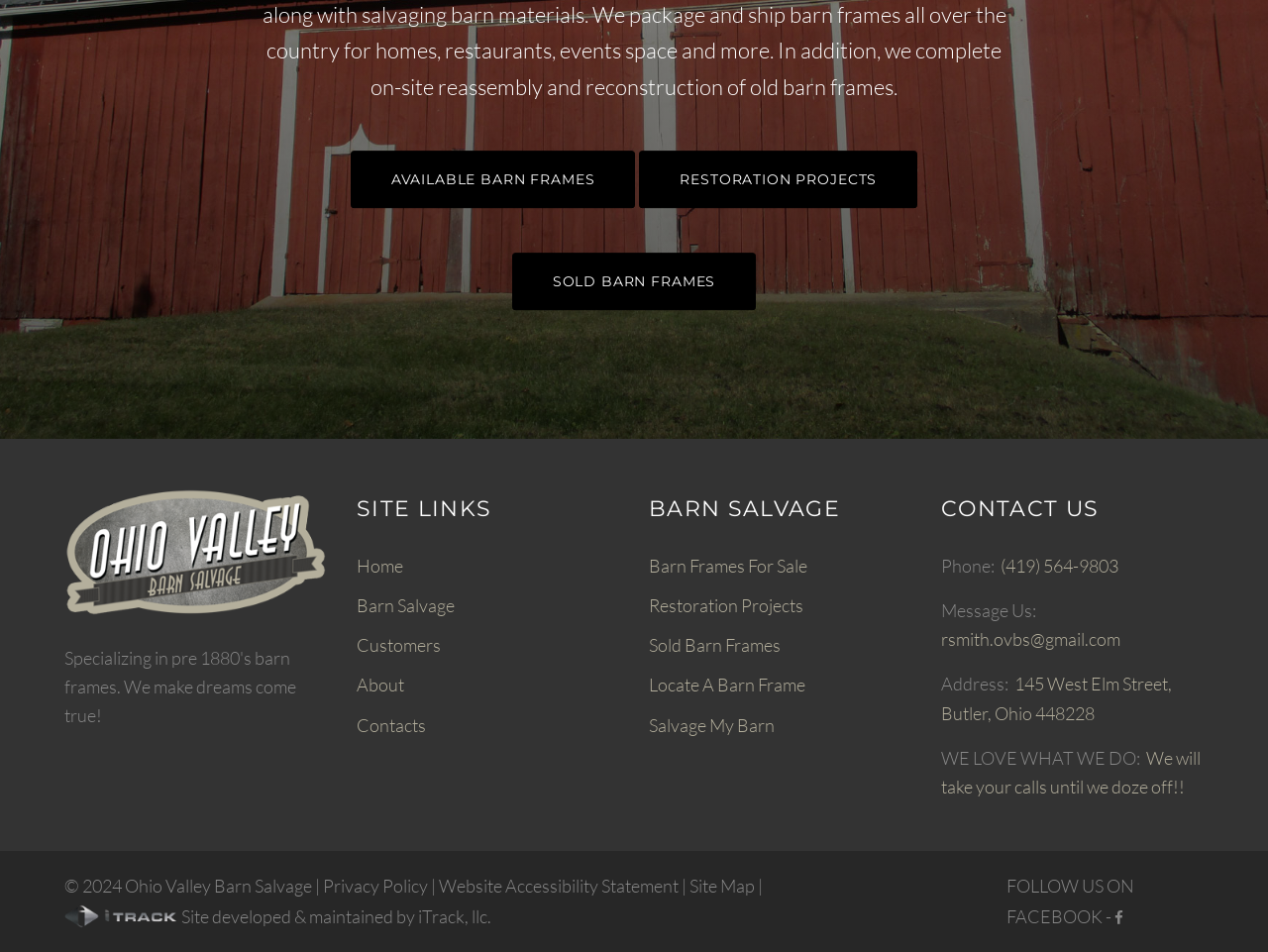Provide a short answer to the following question with just one word or phrase: What is the phone number?

(419) 564-9803